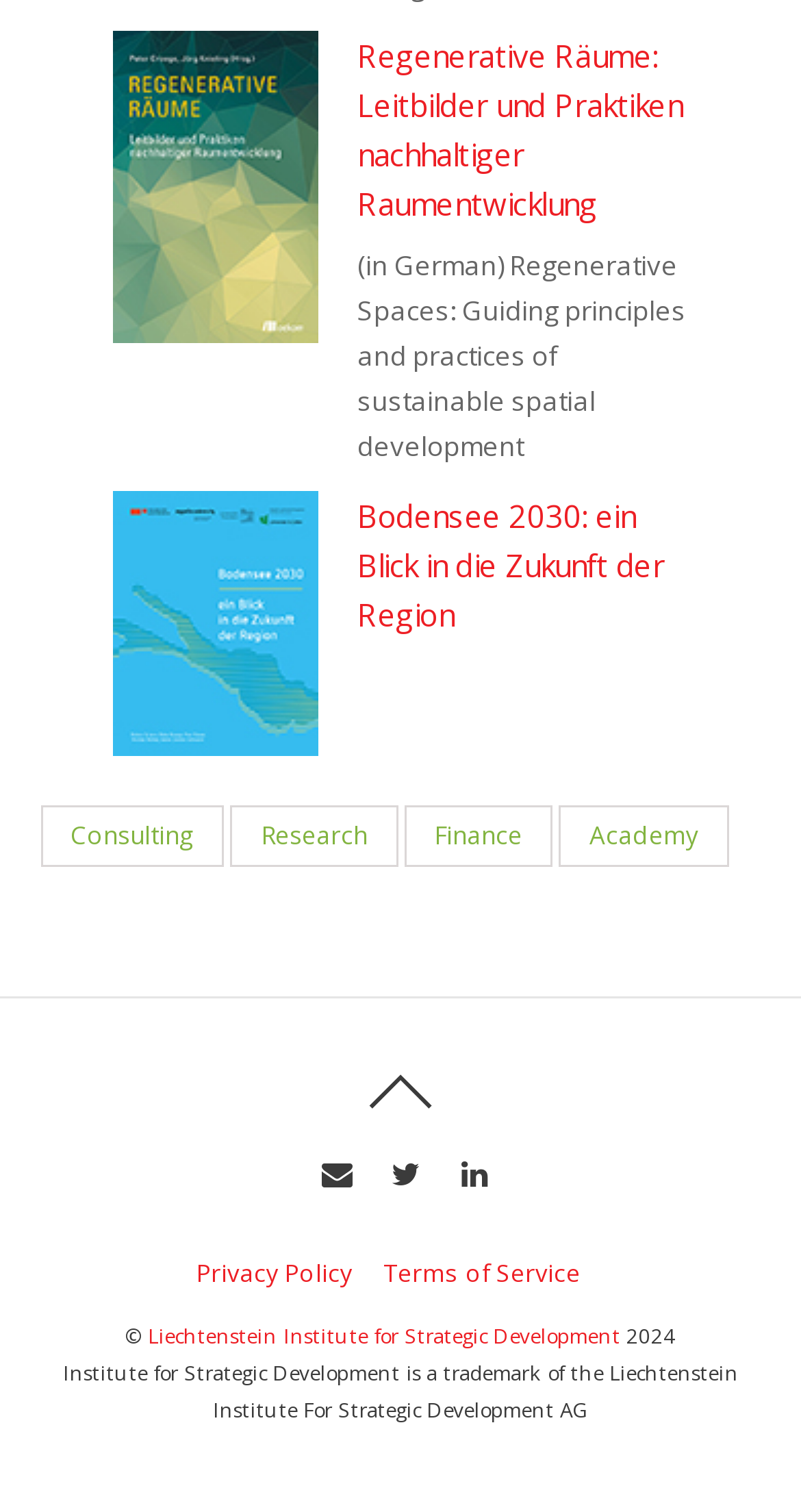Please find the bounding box coordinates of the element's region to be clicked to carry out this instruction: "Visit the Liechtenstein Institute for Strategic Development website".

[0.185, 0.873, 0.774, 0.892]